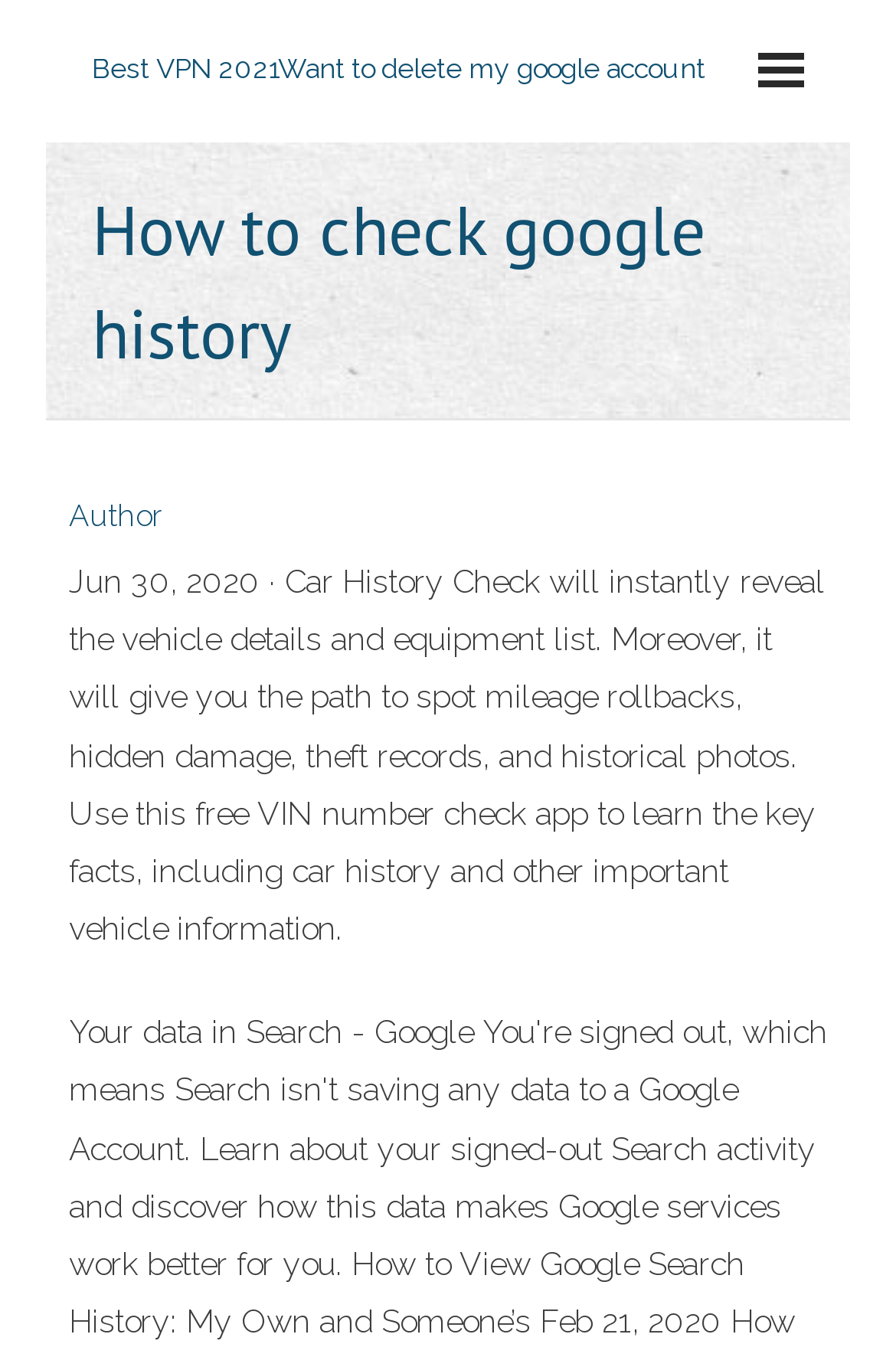Give a one-word or one-phrase response to the question: 
What can the Car History Check app detect?

Mileage rollbacks, hidden damage, theft records, and historical photos